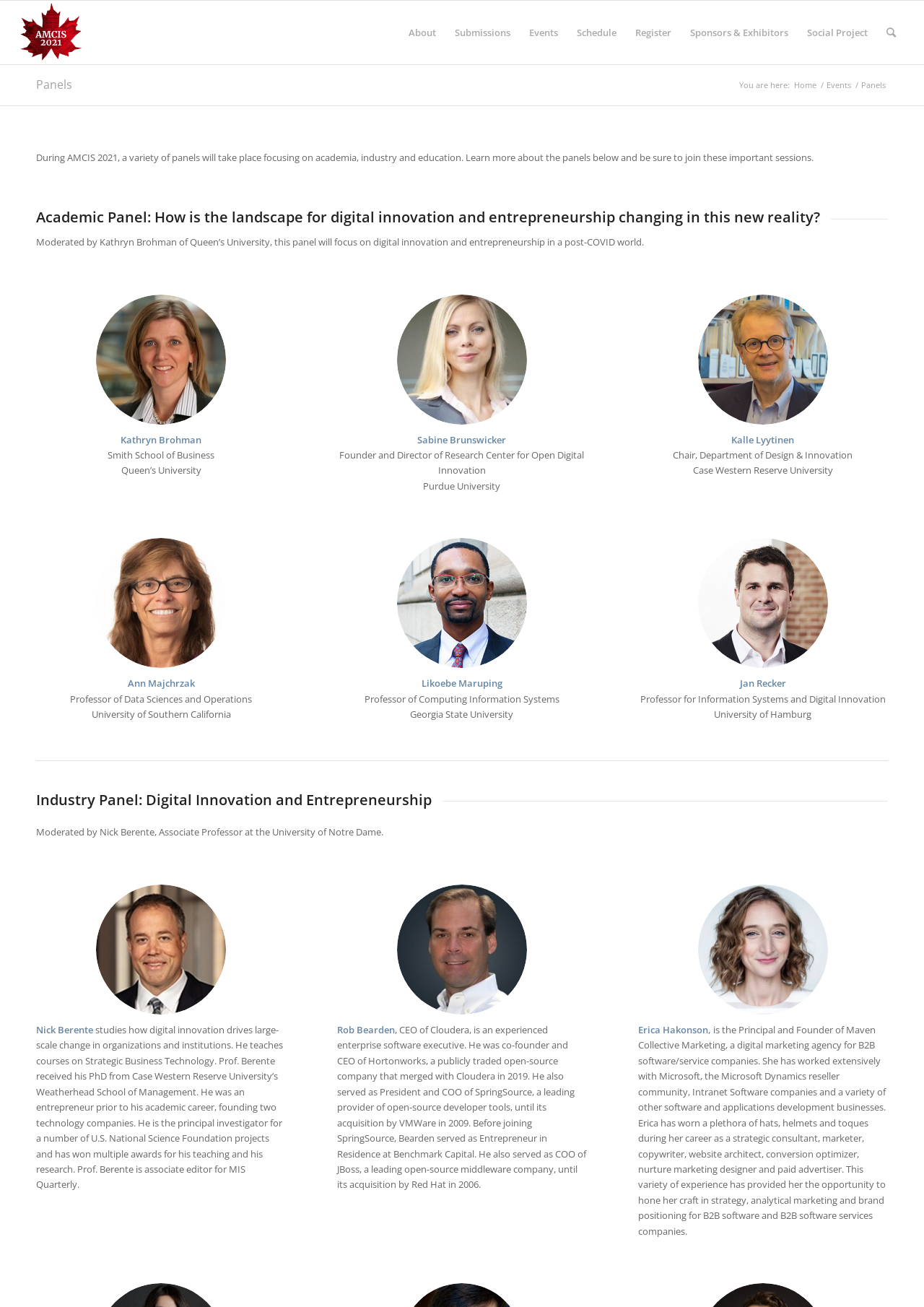What is the event name?
Based on the image, please offer an in-depth response to the question.

The event name is AMCIS 2021, which can be found in the top-left corner of the webpage as a link and an image.